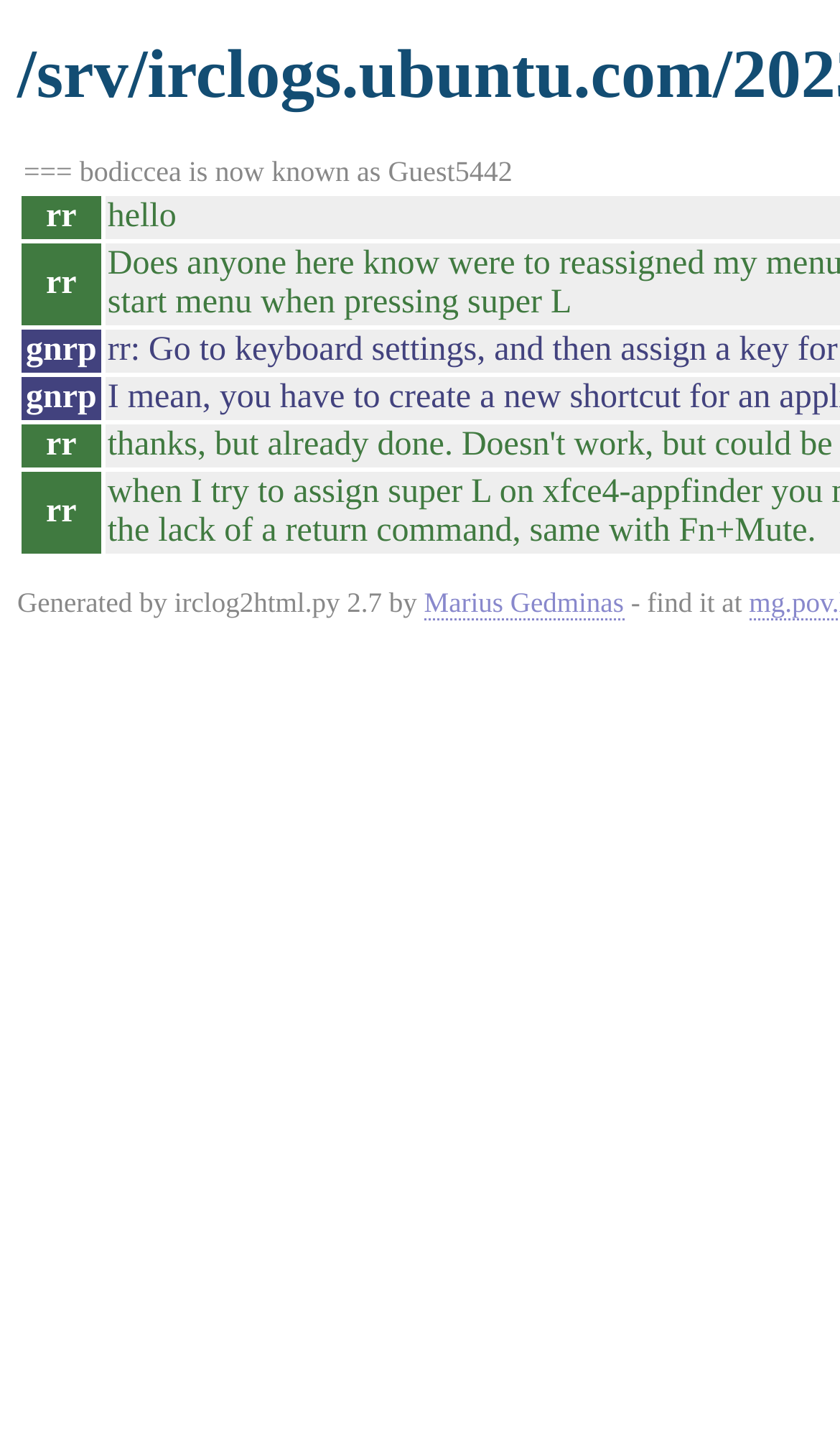Give a detailed account of the webpage, highlighting key information.

This webpage appears to be a log of an IRC (Internet Relay Chat) conversation. At the top, there are six row headers, labeled 'rr' and 'gnrp', arranged in a vertical column on the left side of the page. 

Below these row headers, there is a static text stating "Generated by irclog2html.py 2.7 by", which is positioned near the top center of the page. 

To the right of this text, there is a link labeled "Marius Gedminas", followed by another static text "- find it at". These elements are positioned horizontally in a row, near the top center of the page.